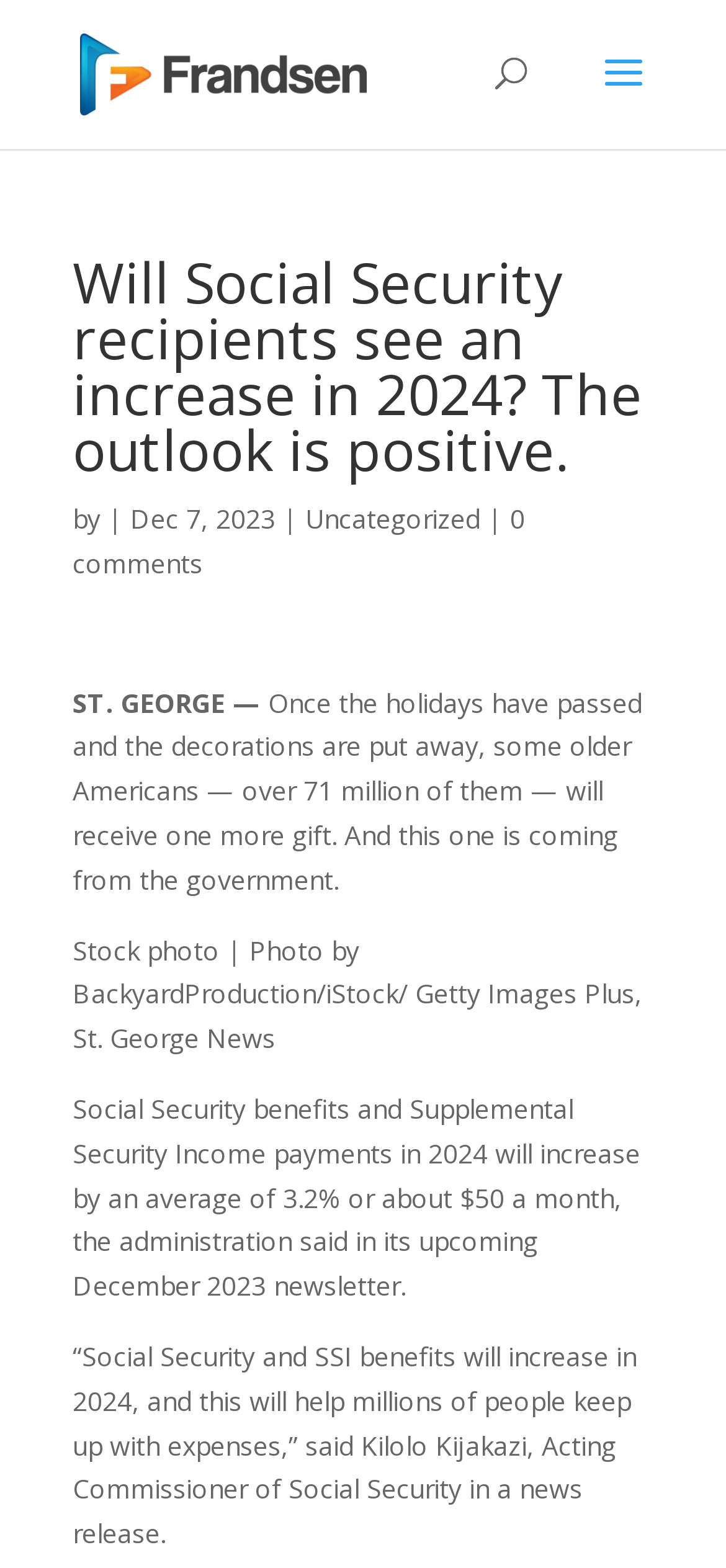What is the source of the stock photo?
Give a single word or phrase answer based on the content of the image.

BackyardProduction/iStock/ Getty Images Plus